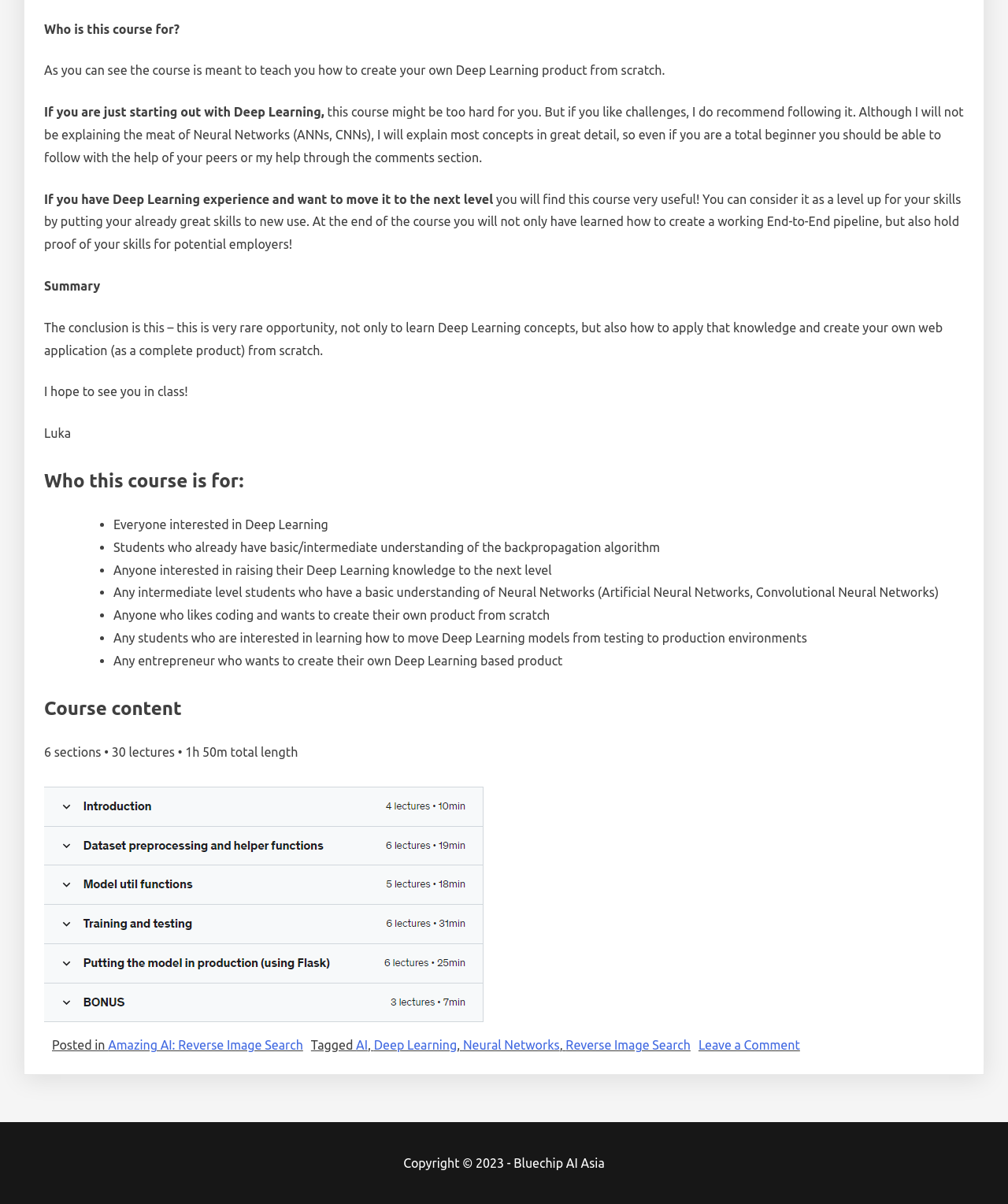What is the copyright information at the bottom of the webpage?
Provide an in-depth and detailed answer to the question.

The copyright information is located at the bottom of the webpage, which states 'Copyright 2023 - Bluechip AI Asia'.